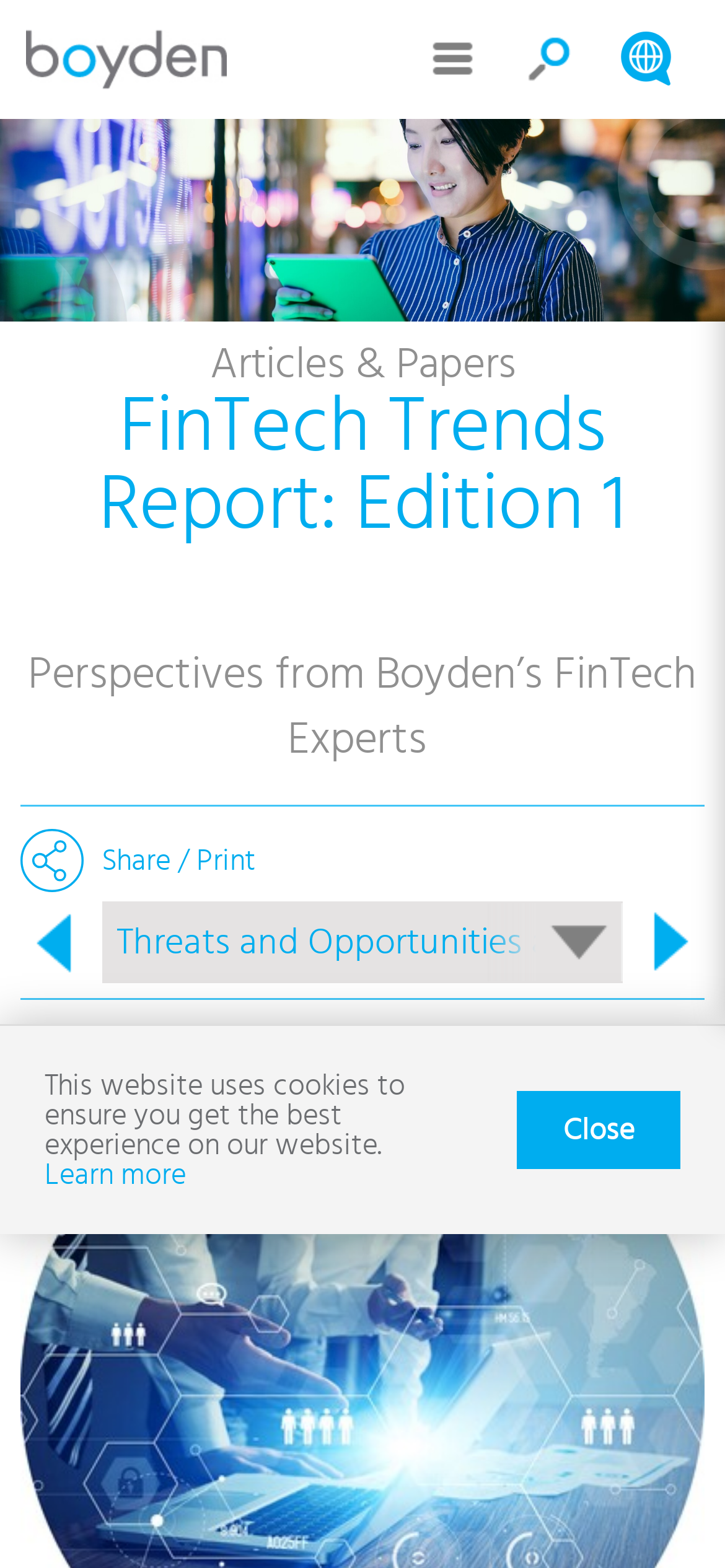How many navigation links are there at the top?
Use the image to give a comprehensive and detailed response to the question.

There are three navigation links at the top of the webpage: 'Boyden Executive Search', 'Menu', and 'Search'.